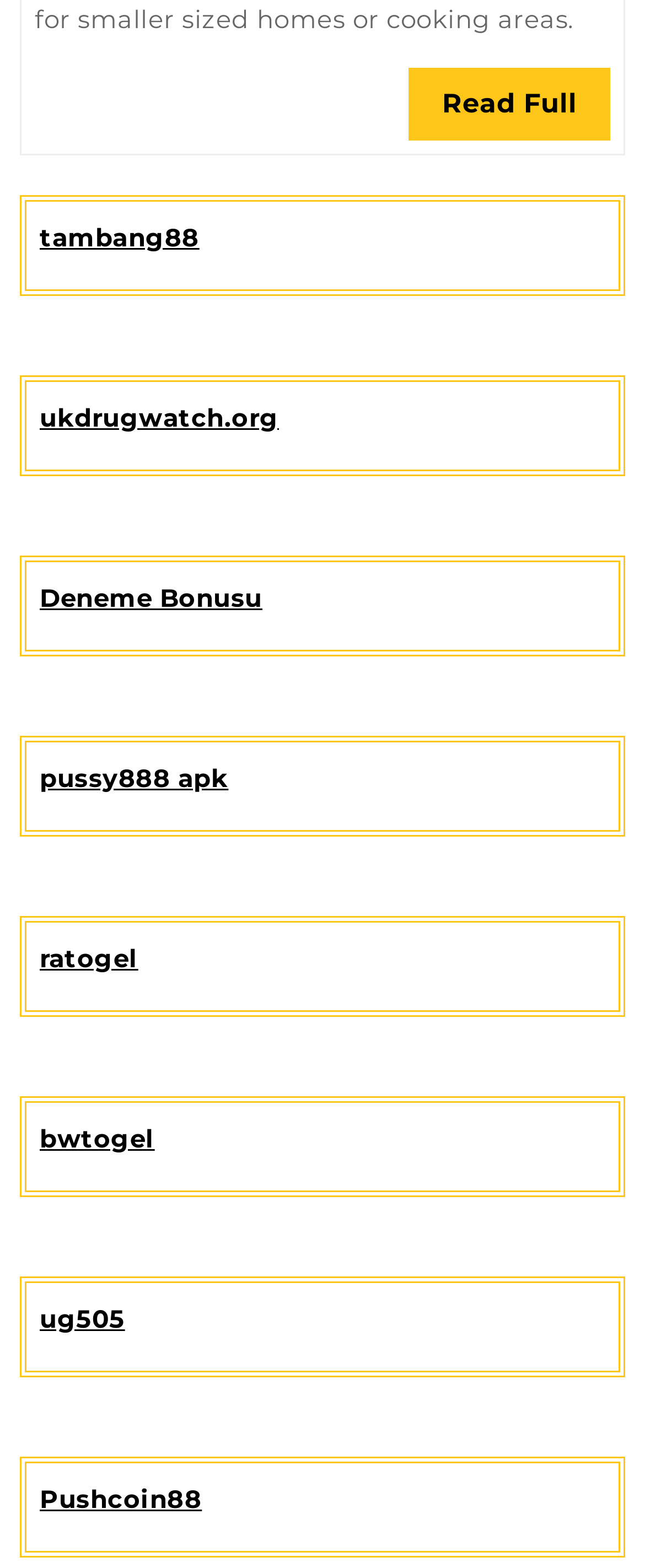Respond with a single word or phrase:
What is the common characteristic of the complementary elements?

Similar bounding box coordinates